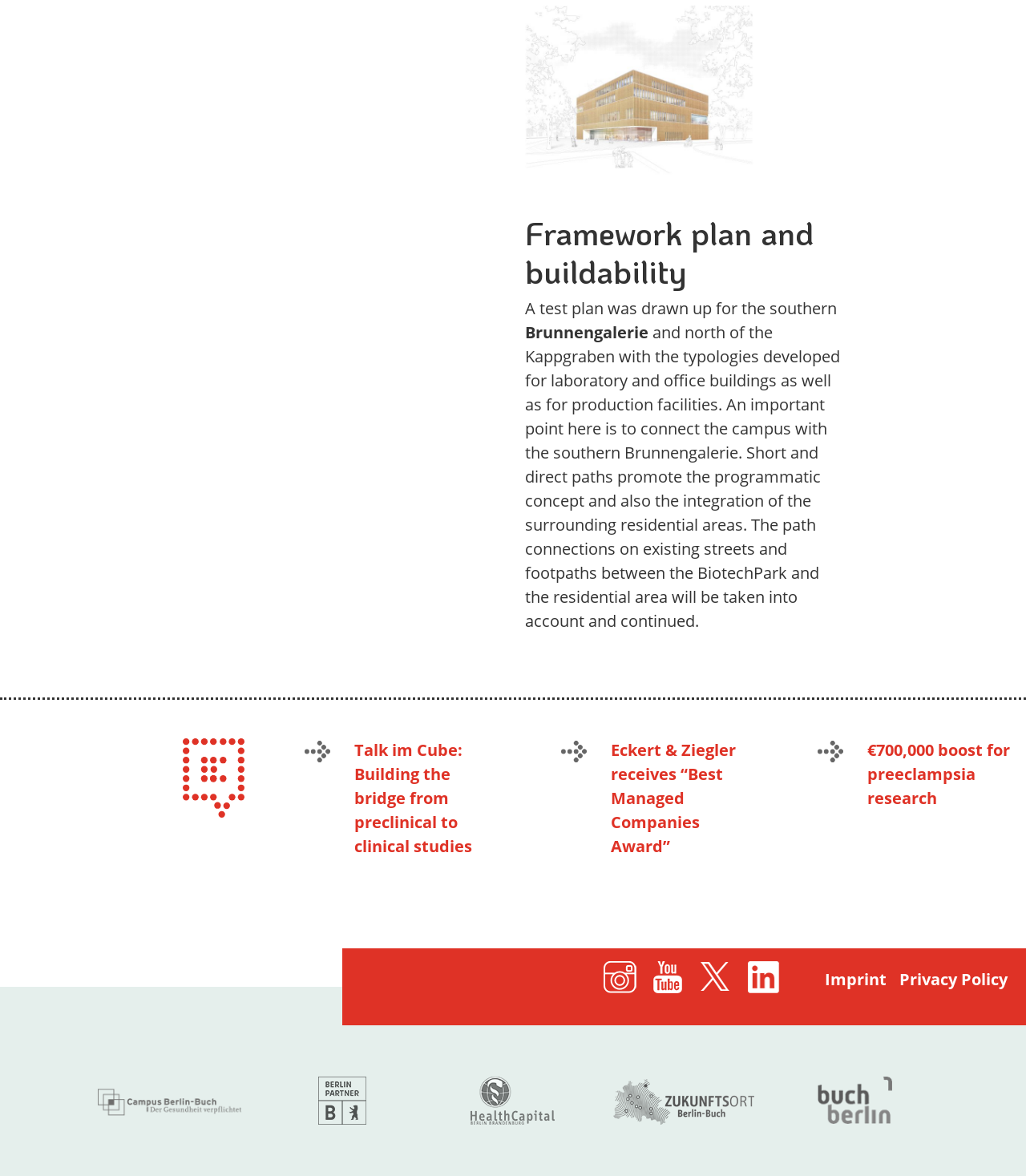Show the bounding box coordinates for the HTML element as described: "title="Link to Zukunftsorte Berlin"".

[0.598, 0.925, 0.735, 0.944]